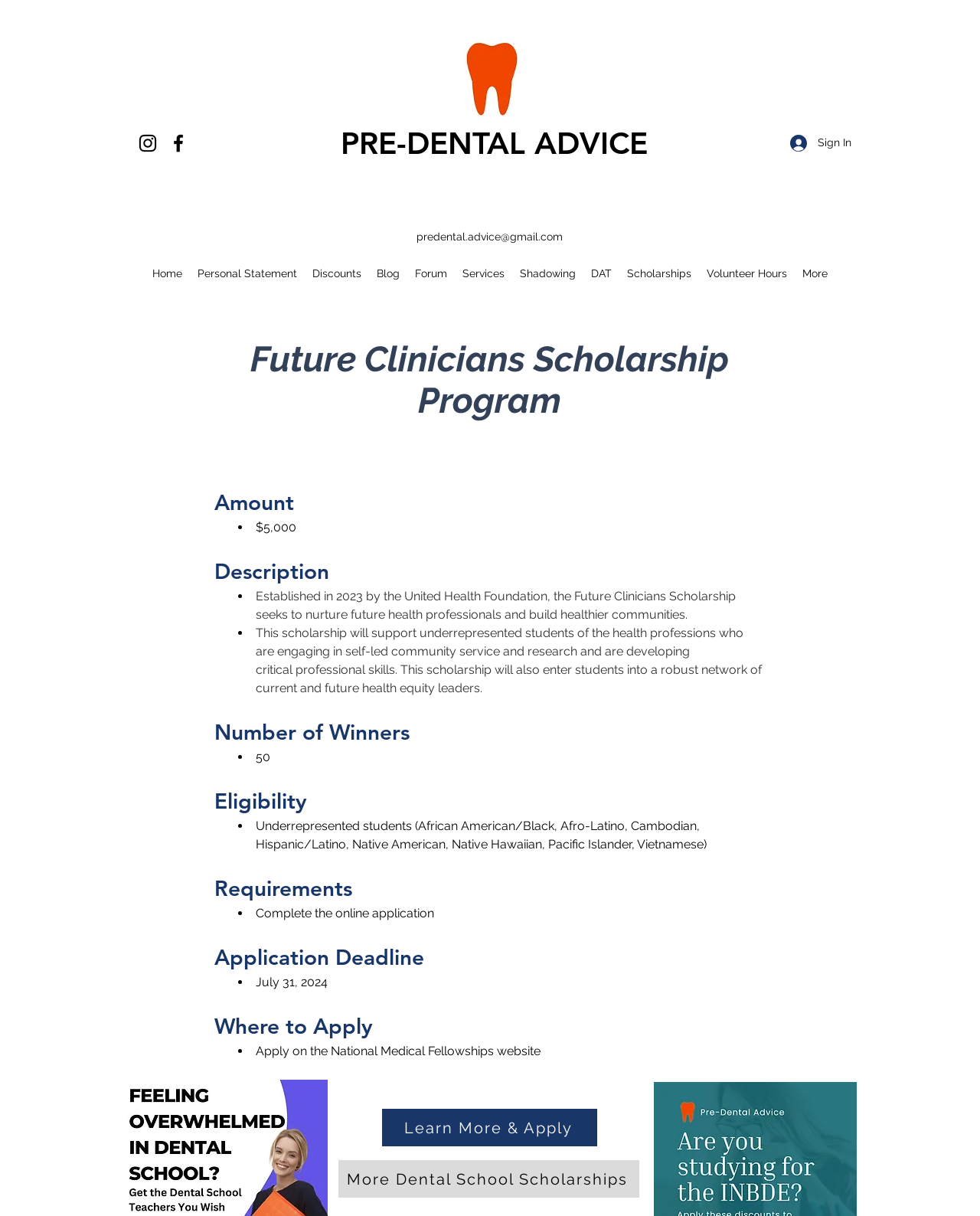How many winners will be selected for the scholarship?
Examine the image and provide an in-depth answer to the question.

I found the answer by looking at the static text element with the text '50' which is located under the 'Number of Winners' heading.